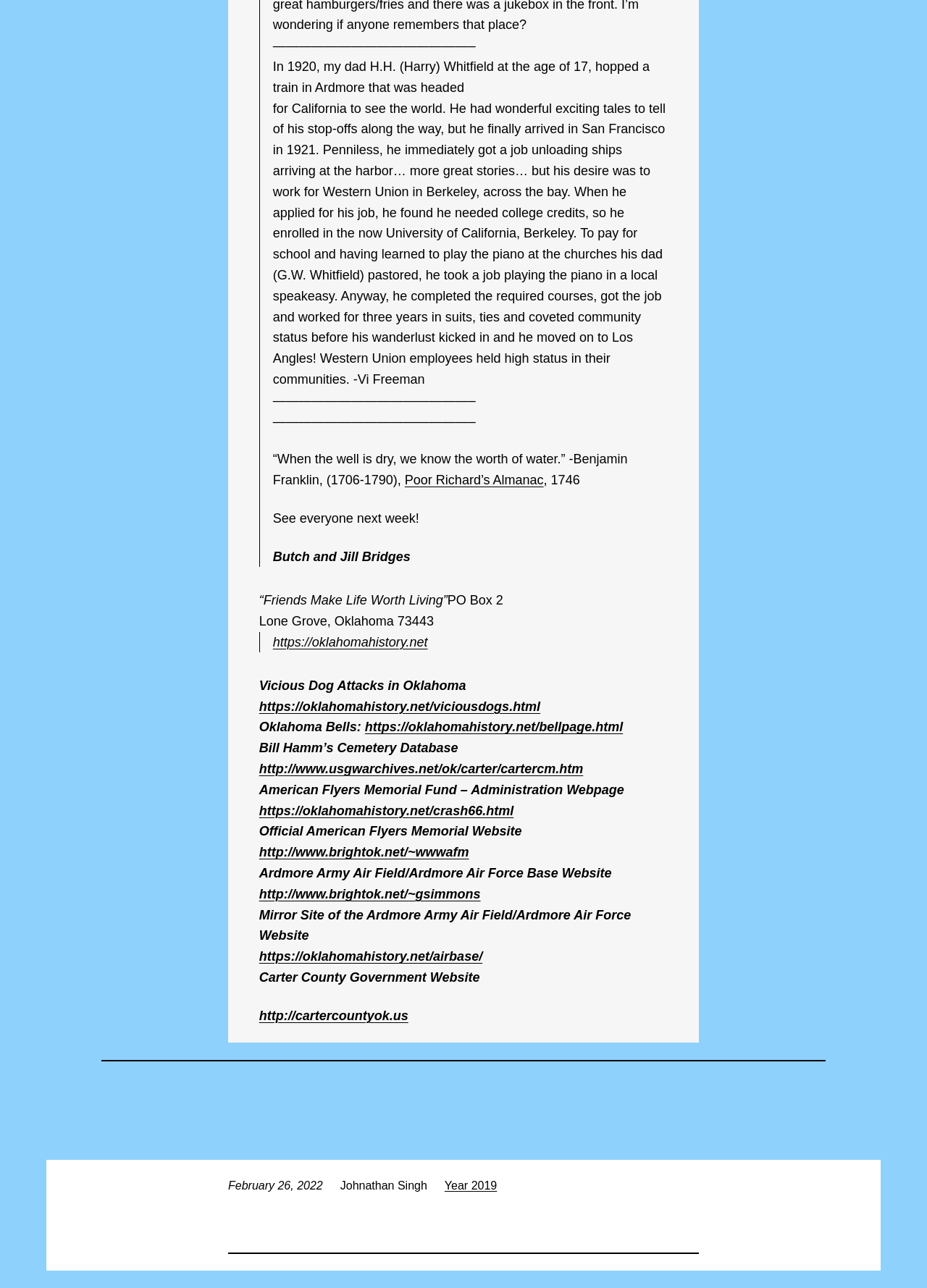Who is the person mentioned at the bottom of the webpage?
Answer with a single word or short phrase according to what you see in the image.

Johnathan Singh